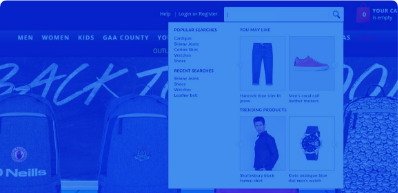Thoroughly describe everything you see in the image.

The image features a visually engaging display from an online retail interface, showcasing a search feature that enhances user experience. Prominently, a panel is presented on the right side, labeled "YOU MAY LIKE," which suggests personalized products based on user preferences. There are product images underneath, depicting items such as trousers and footwear, aimed at enticing shoppers with targeted recommendations. 

Additionally, the interface includes sections for "POPULAR SEARCHES" and "RECENT SEARCHES," providing users with quick access to trending items and their prior searches, making navigation and discovery effortless. The backdrop features stylish products, enhancing the visual appeal of the page. The overall design is user-friendly, emphasizing ease of searching and browsing within the shopping platform.